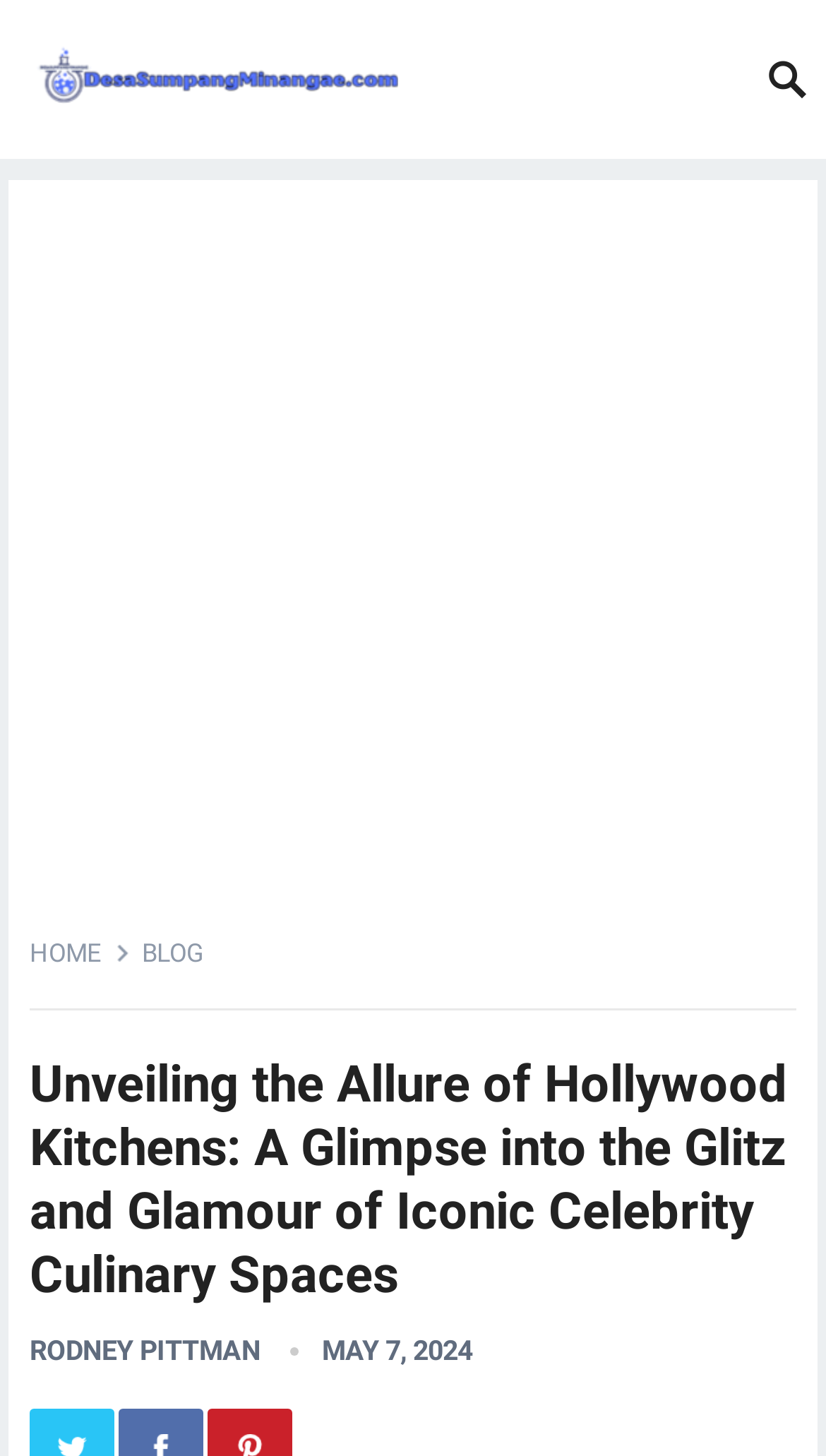What is the date of the latest article?
Use the information from the image to give a detailed answer to the question.

I found a StaticText element with the text 'MAY 7, 2024' at coordinates [0.39, 0.916, 0.572, 0.938], which indicates the date of the latest article.